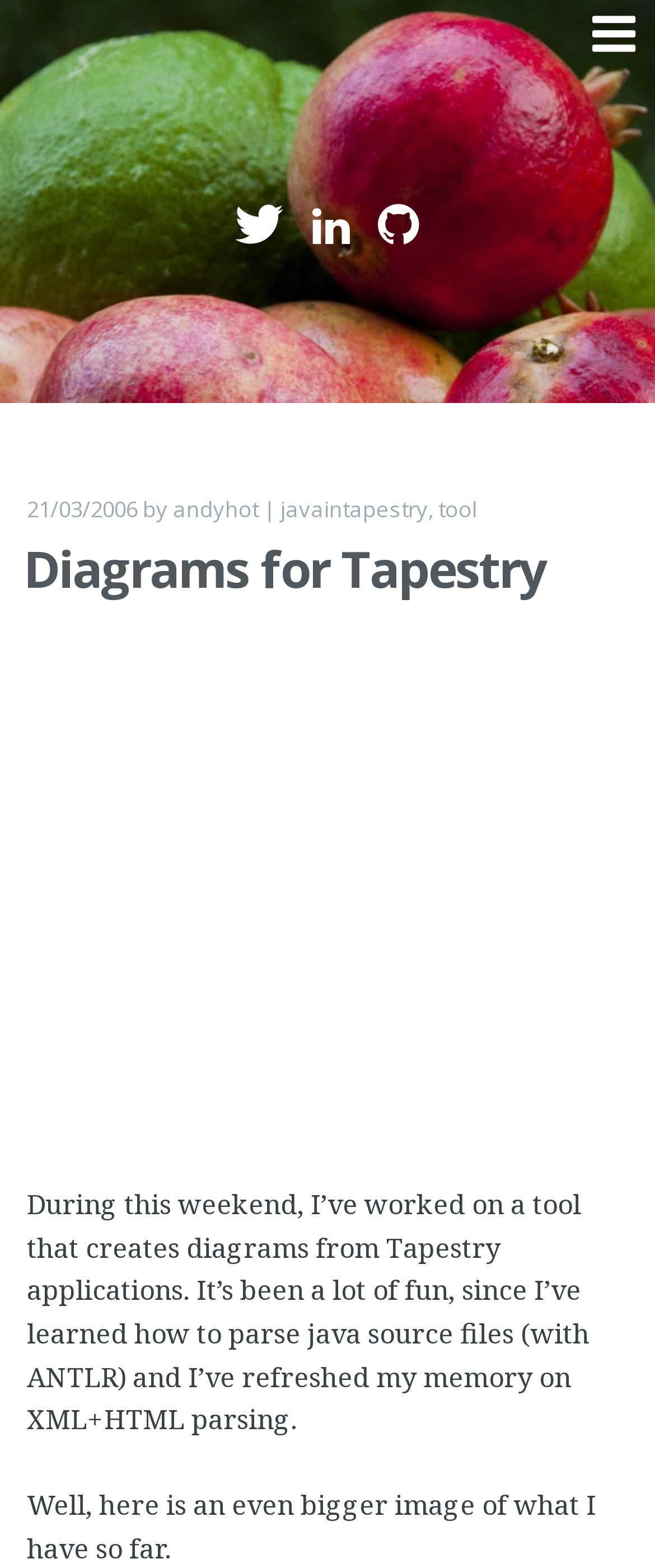What programming language is mentioned in the blog post?
Answer the question with a single word or phrase by looking at the picture.

java